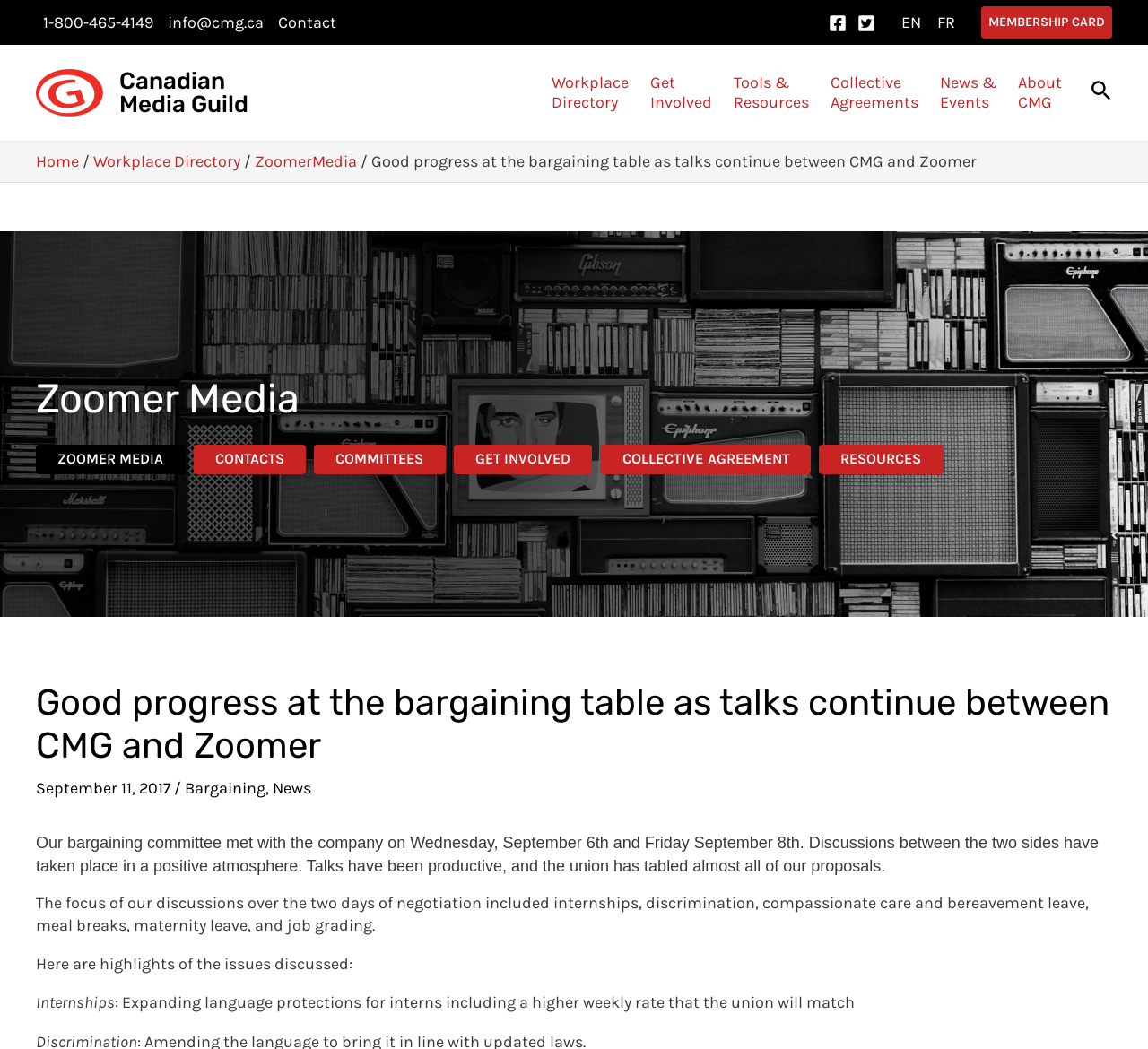What is the purpose of the 'Workplace Directory' link?
Provide an in-depth answer to the question, covering all aspects.

I inferred the purpose of the link by its name 'Workplace Directory' and its location in the navigation menu, which suggests that it leads to a page related to workplace directory.